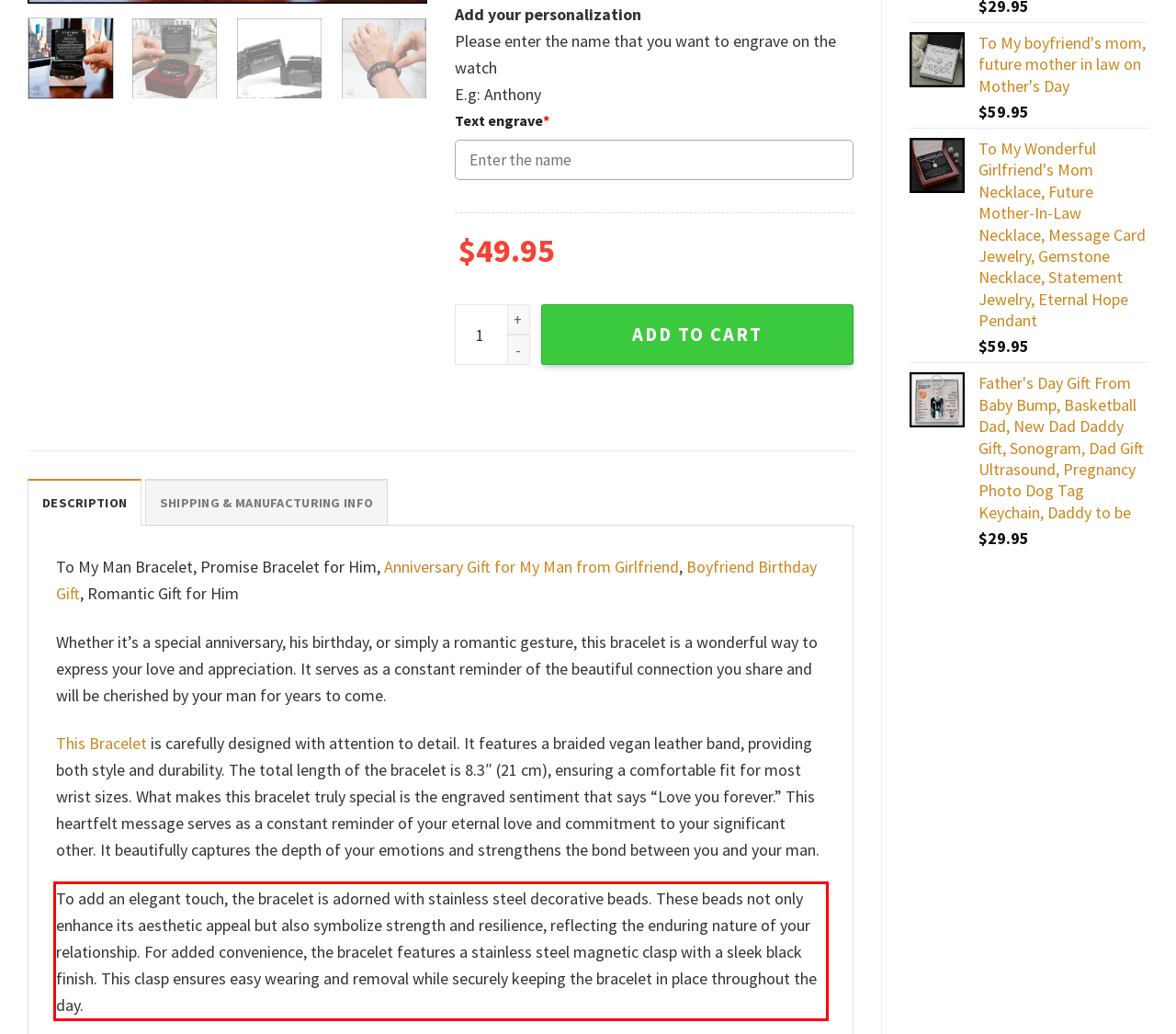There is a UI element on the webpage screenshot marked by a red bounding box. Extract and generate the text content from within this red box.

To add an elegant touch, the bracelet is adorned with stainless steel decorative beads. These beads not only enhance its aesthetic appeal but also symbolize strength and resilience, reflecting the enduring nature of your relationship. For added convenience, the bracelet features a stainless steel magnetic clasp with a sleek black finish. This clasp ensures easy wearing and removal while securely keeping the bracelet in place throughout the day.